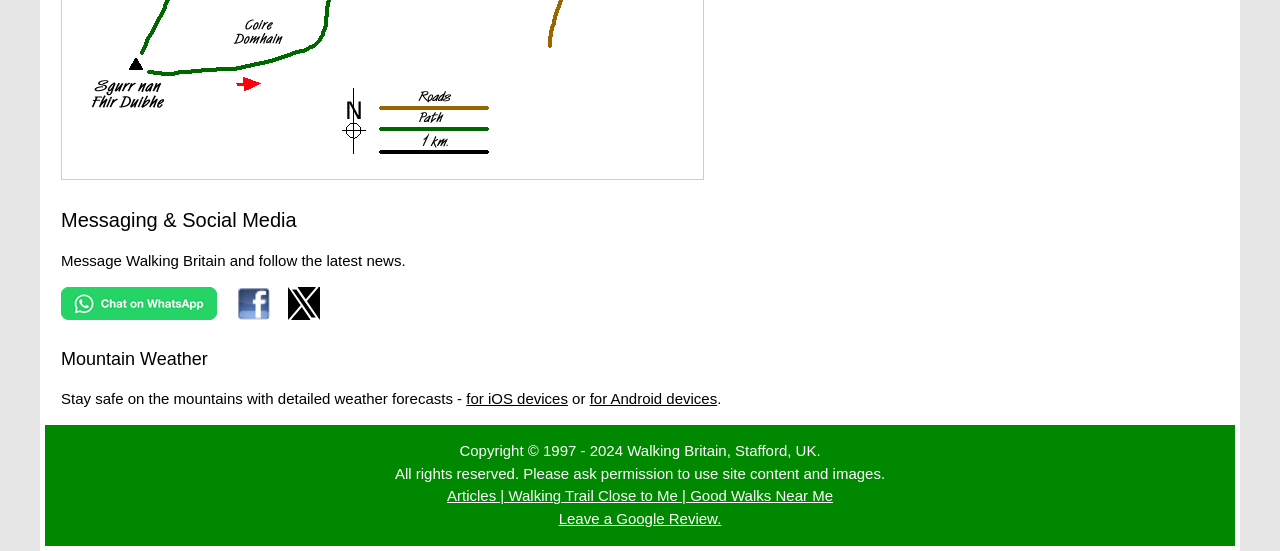Give a one-word or short phrase answer to the question: 
What is the purpose of the 'Message Walking Britain' link?

To follow the latest news